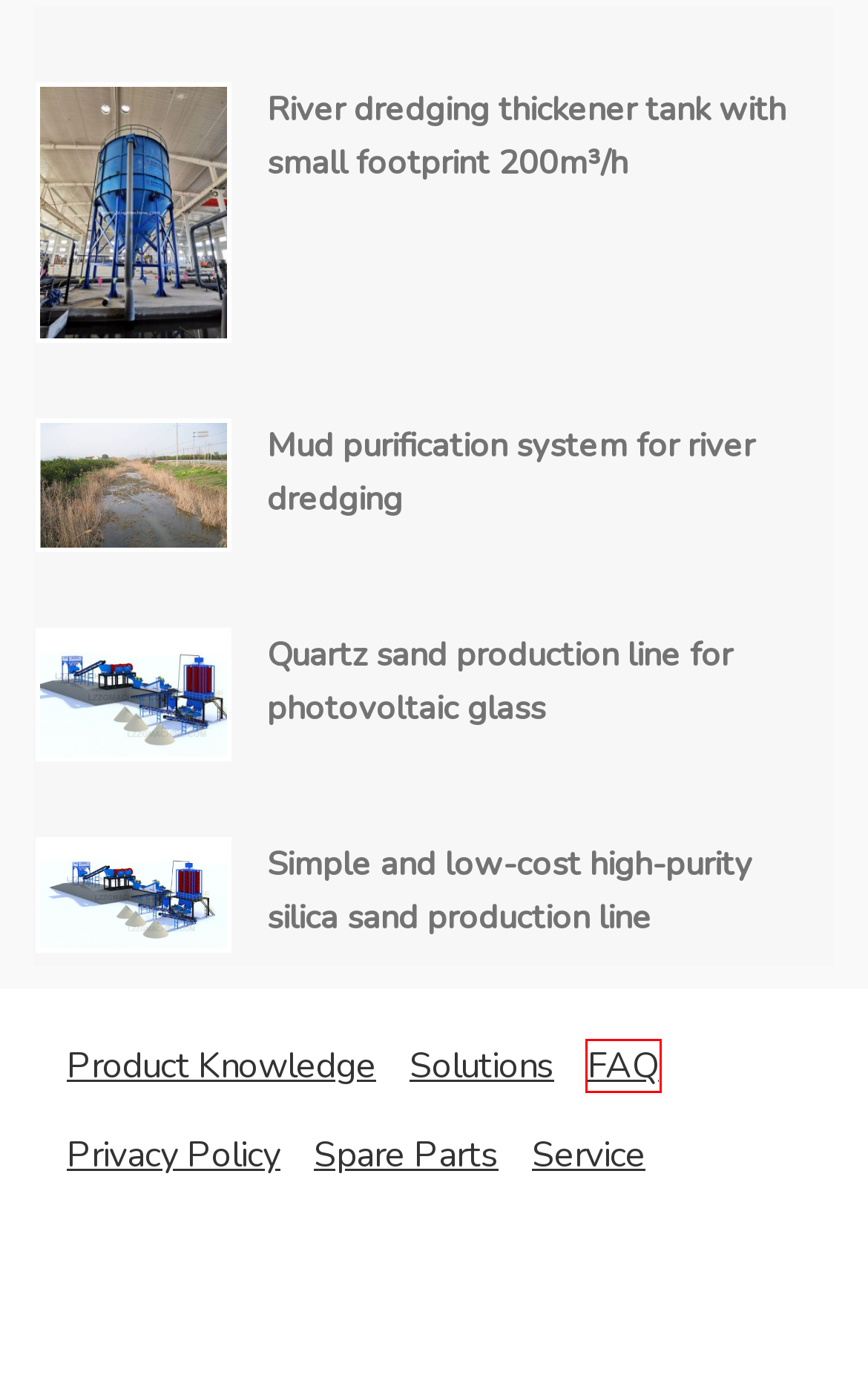You are provided with a screenshot of a webpage that includes a red rectangle bounding box. Please choose the most appropriate webpage description that matches the new webpage after clicking the element within the red bounding box. Here are the candidates:
A. Privacy Policy | LZZG
B. River dredging thickener tank with small footprint 200m³/h | LZZG
C. Mud purification system for river dredging | LZZG
D. FAQ | LZZG
E. Quartz sand production line for photovoltaic glass | LZZG
F. Spare Parts | LZZG
G. Service & Parts | LZZG
H. Product Knowledge | LZZG

D